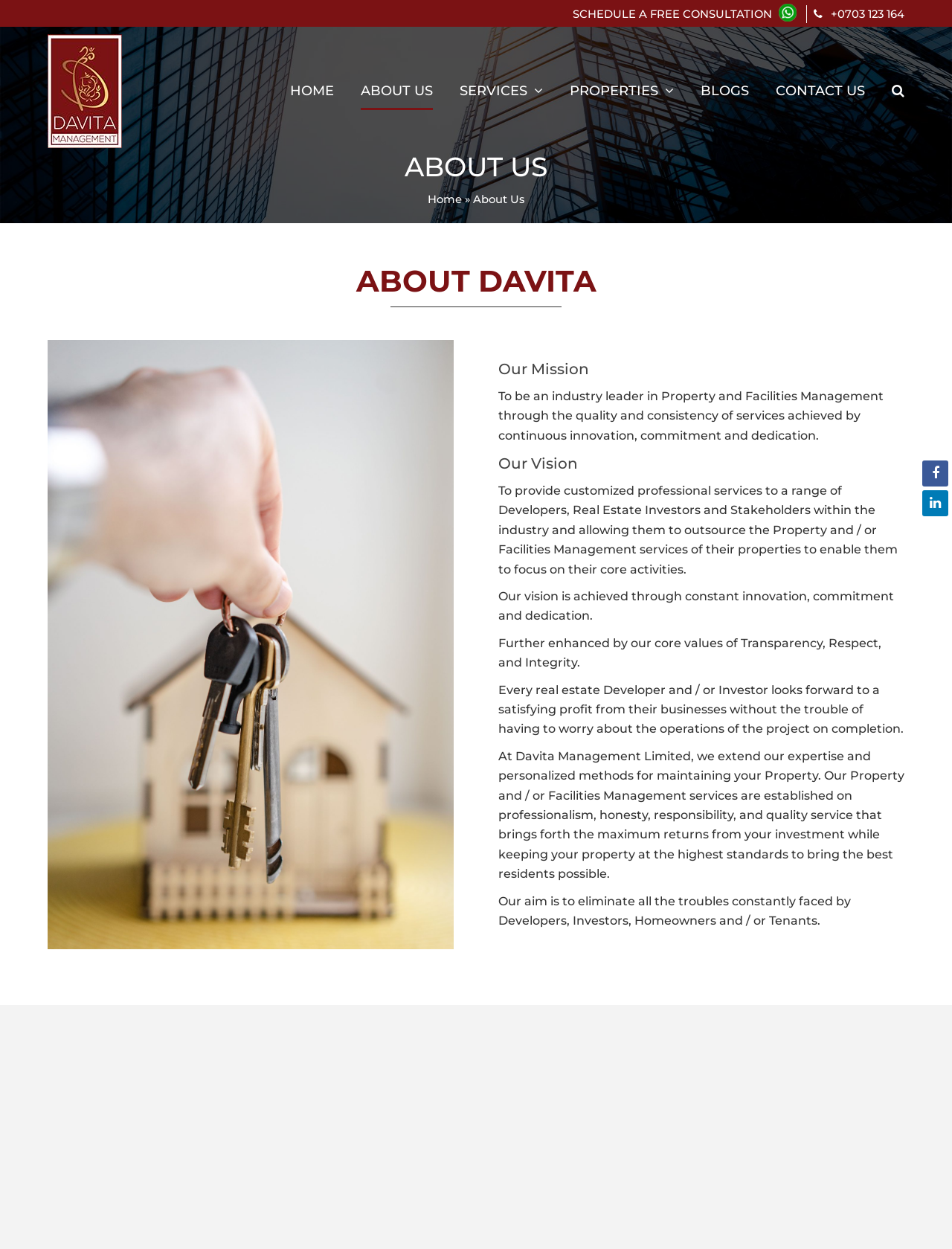What is the mission of the company?
Look at the image and answer the question with a single word or phrase.

To be an industry leader